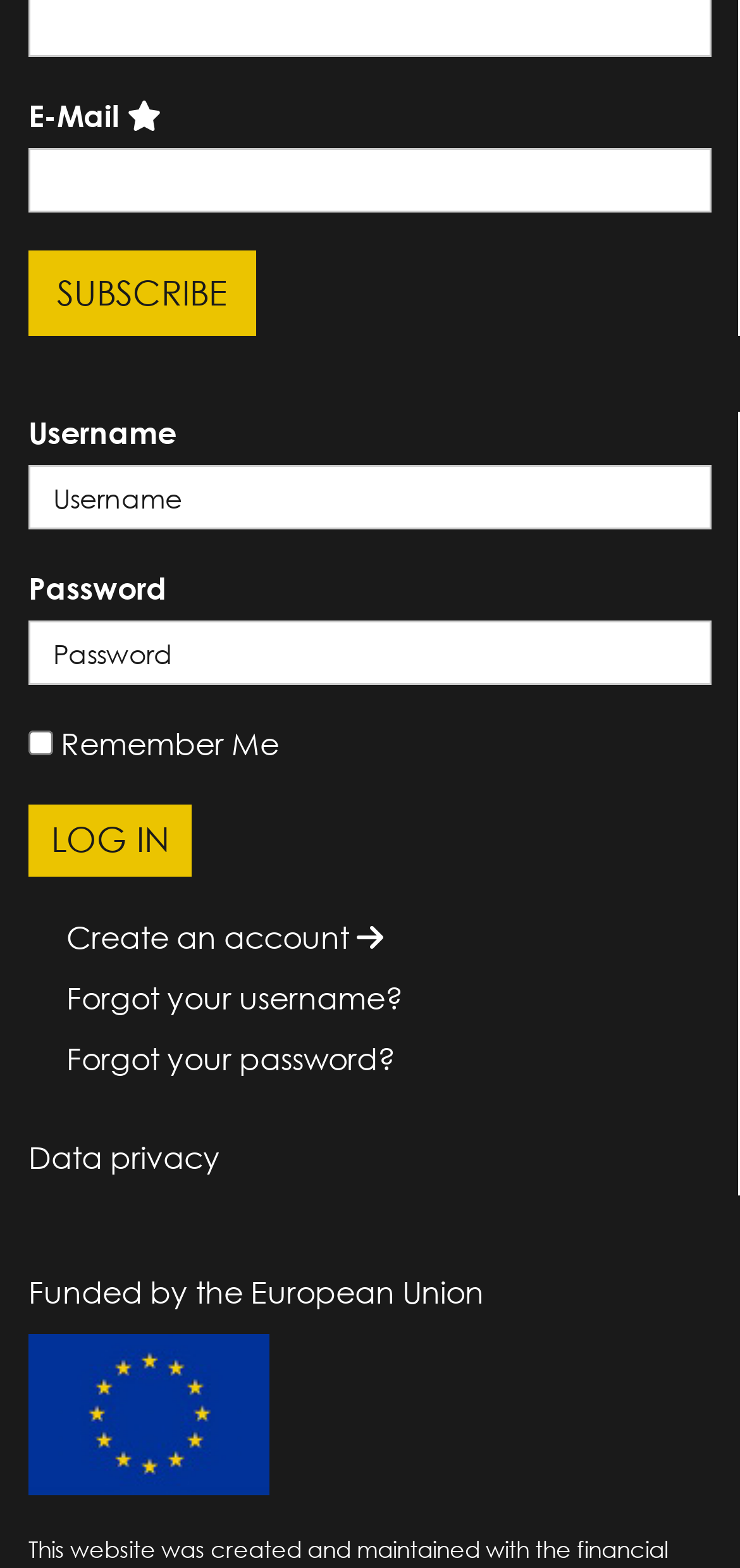Please predict the bounding box coordinates of the element's region where a click is necessary to complete the following instruction: "View data privacy". The coordinates should be represented by four float numbers between 0 and 1, i.e., [left, top, right, bottom].

[0.038, 0.726, 0.297, 0.75]